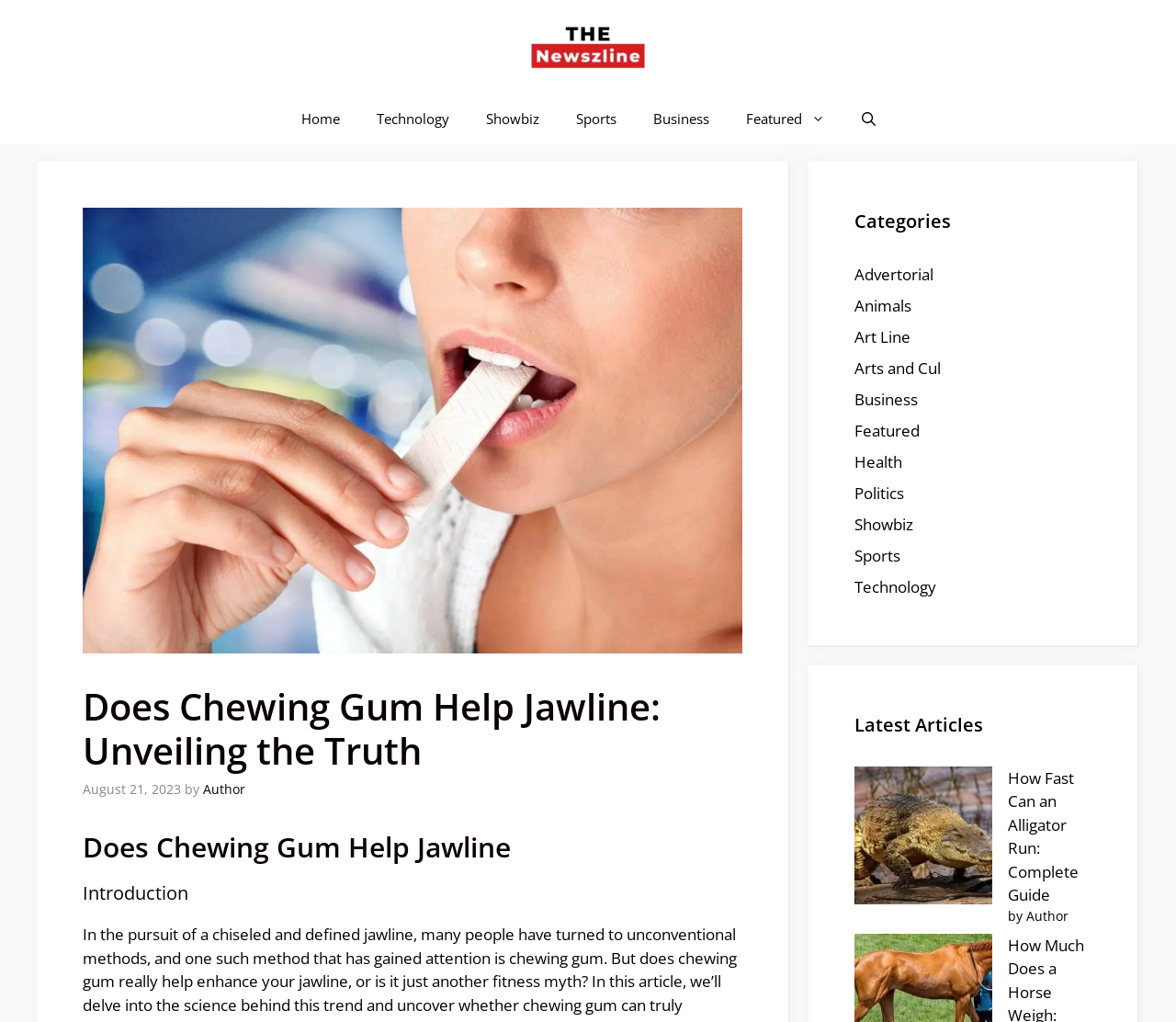Locate the coordinates of the bounding box for the clickable region that fulfills this instruction: "Read the article 'How Fast Can an Alligator Run: Complete Guide'".

[0.857, 0.75, 0.917, 0.886]